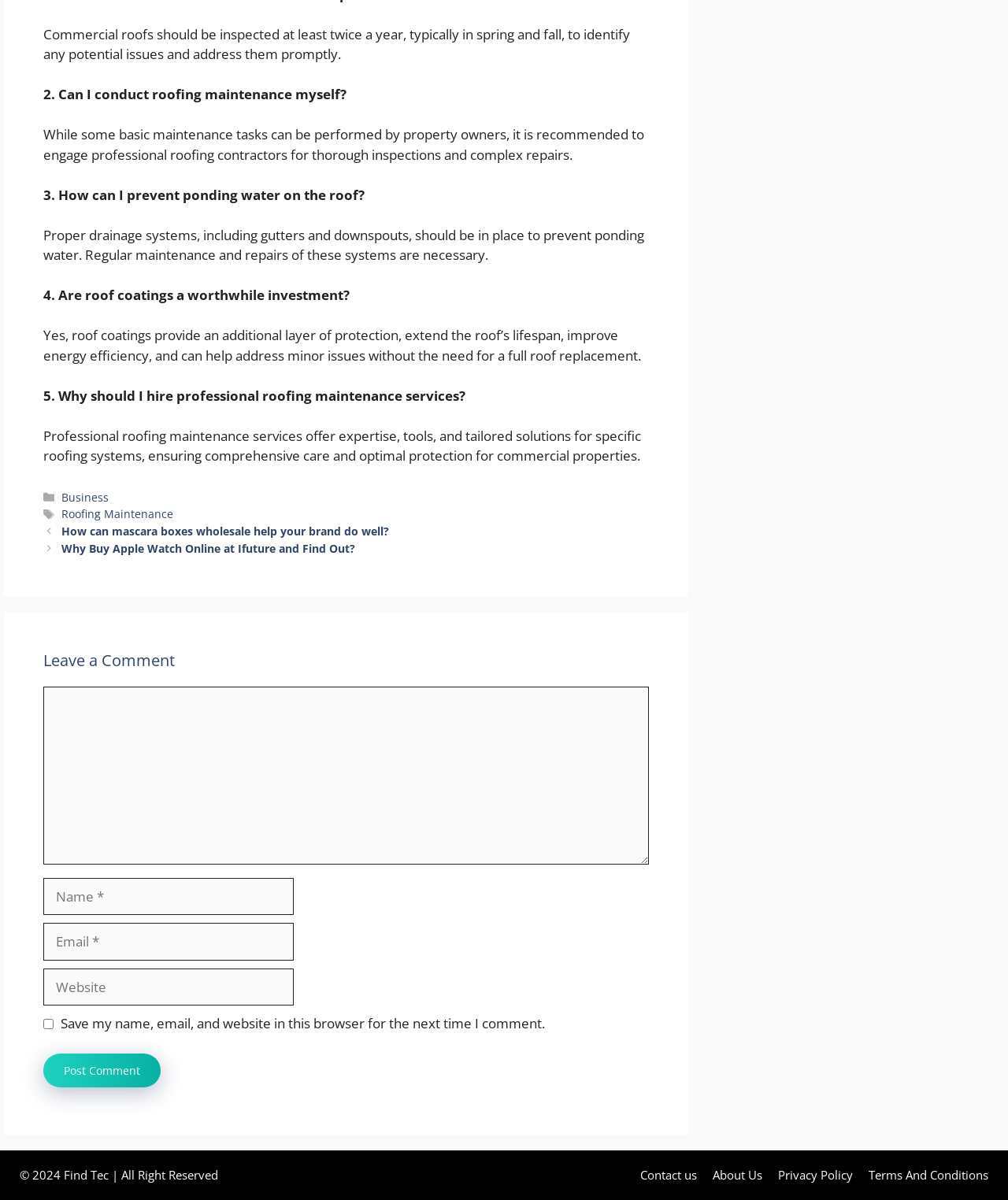What is the purpose of gutters and downspouts?
Please use the image to provide an in-depth answer to the question.

The webpage suggests that proper drainage systems, including gutters and downspouts, should be in place to prevent ponding water on the roof, and regular maintenance and repairs of these systems are necessary.